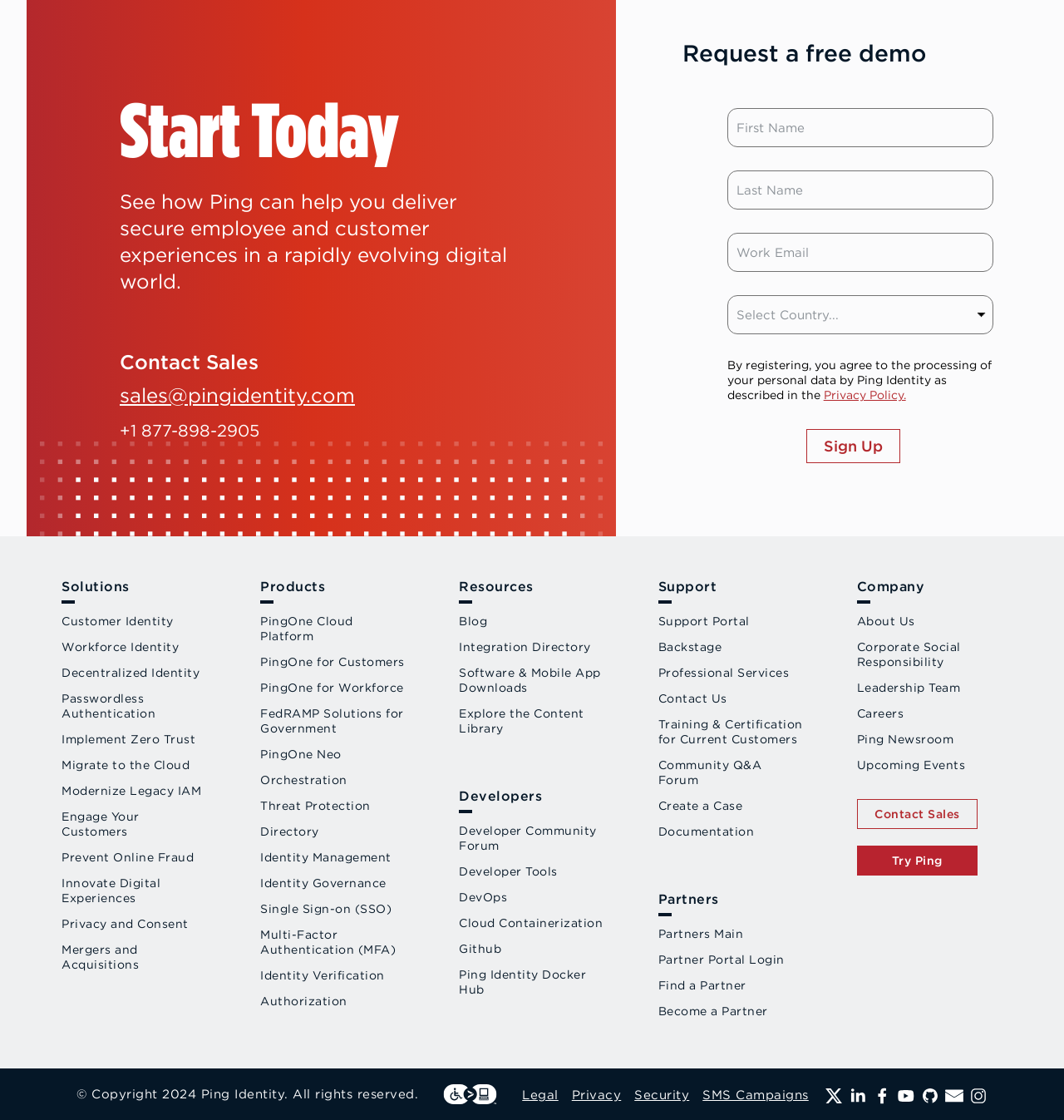What is the 'PingOne Cloud Platform'?
Using the visual information, answer the question in a single word or phrase.

A product of Ping Identity